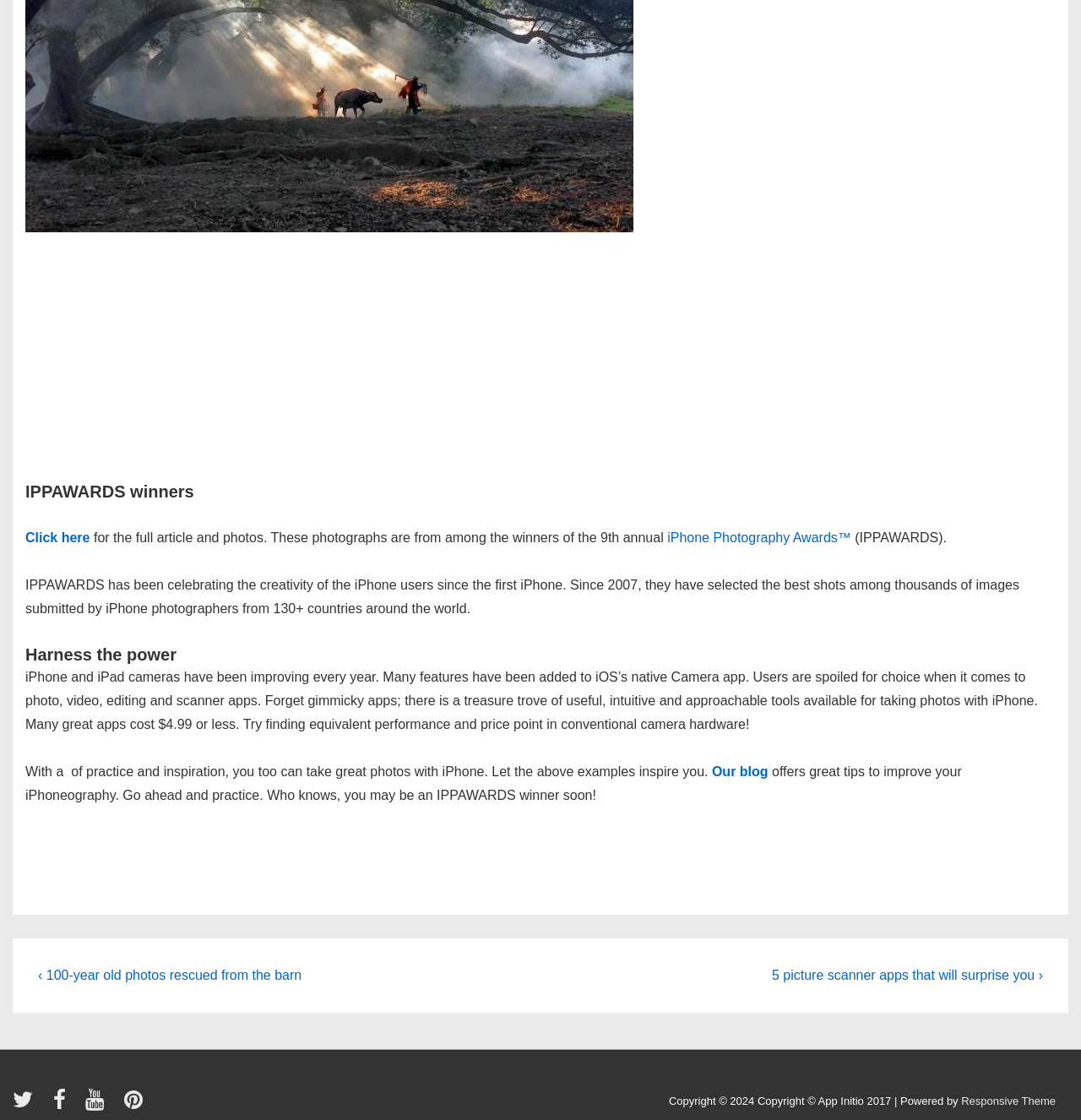Identify the bounding box coordinates of the clickable region required to complete the instruction: "Follow on Twitter". The coordinates should be given as four float numbers within the range of 0 and 1, i.e., [left, top, right, bottom].

[0.012, 0.981, 0.037, 0.992]